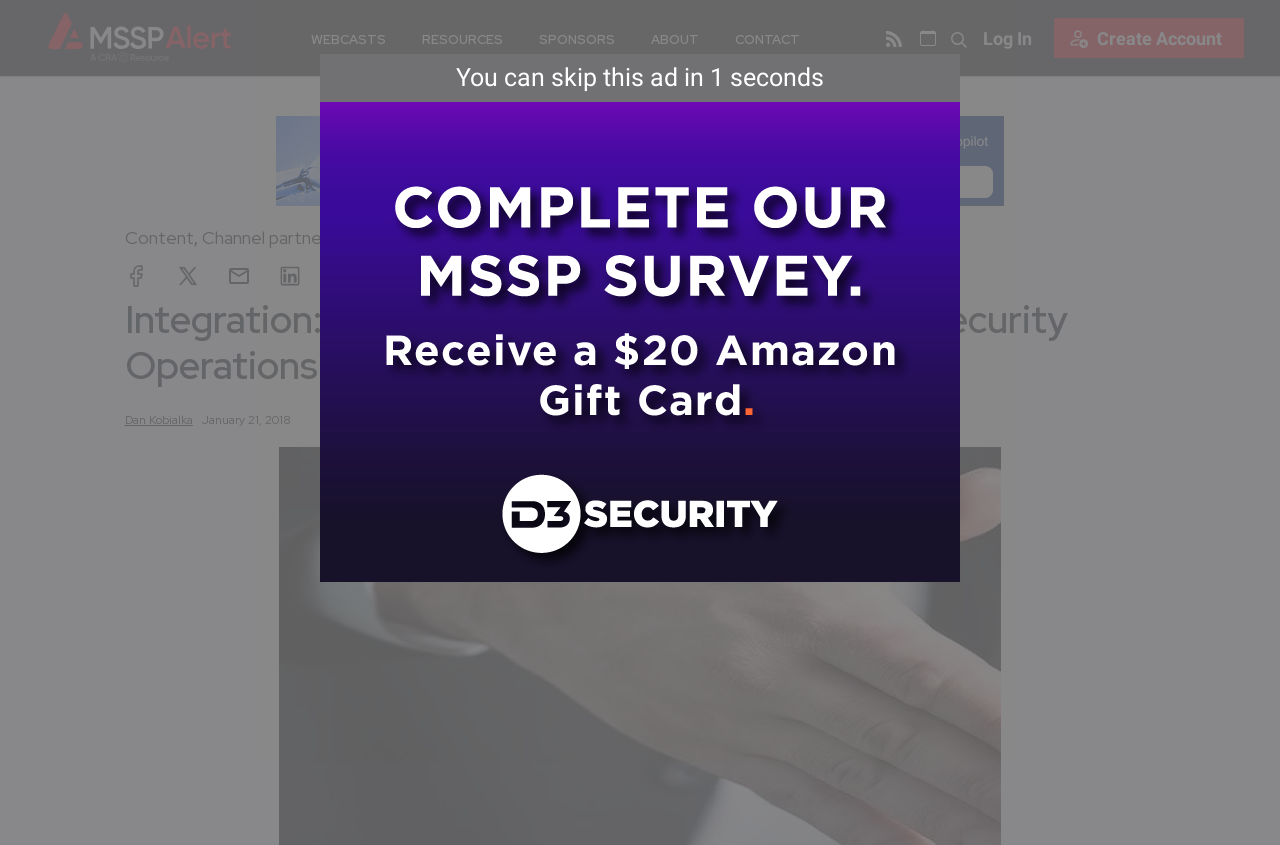What is the name of the security operations center?
Using the image, answer in one word or phrase.

Jask